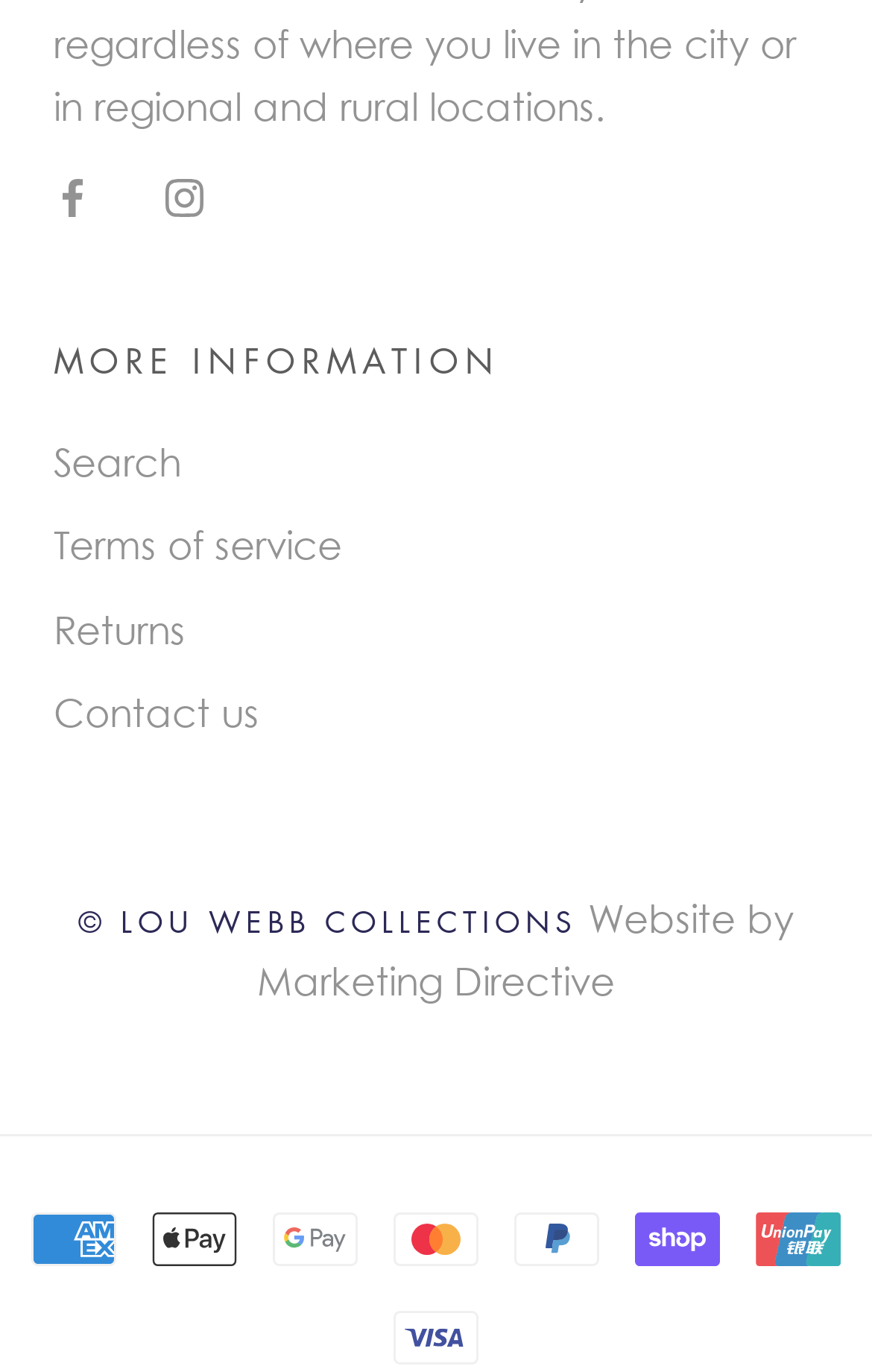Reply to the question with a single word or phrase:
How many payment method icons are there?

8